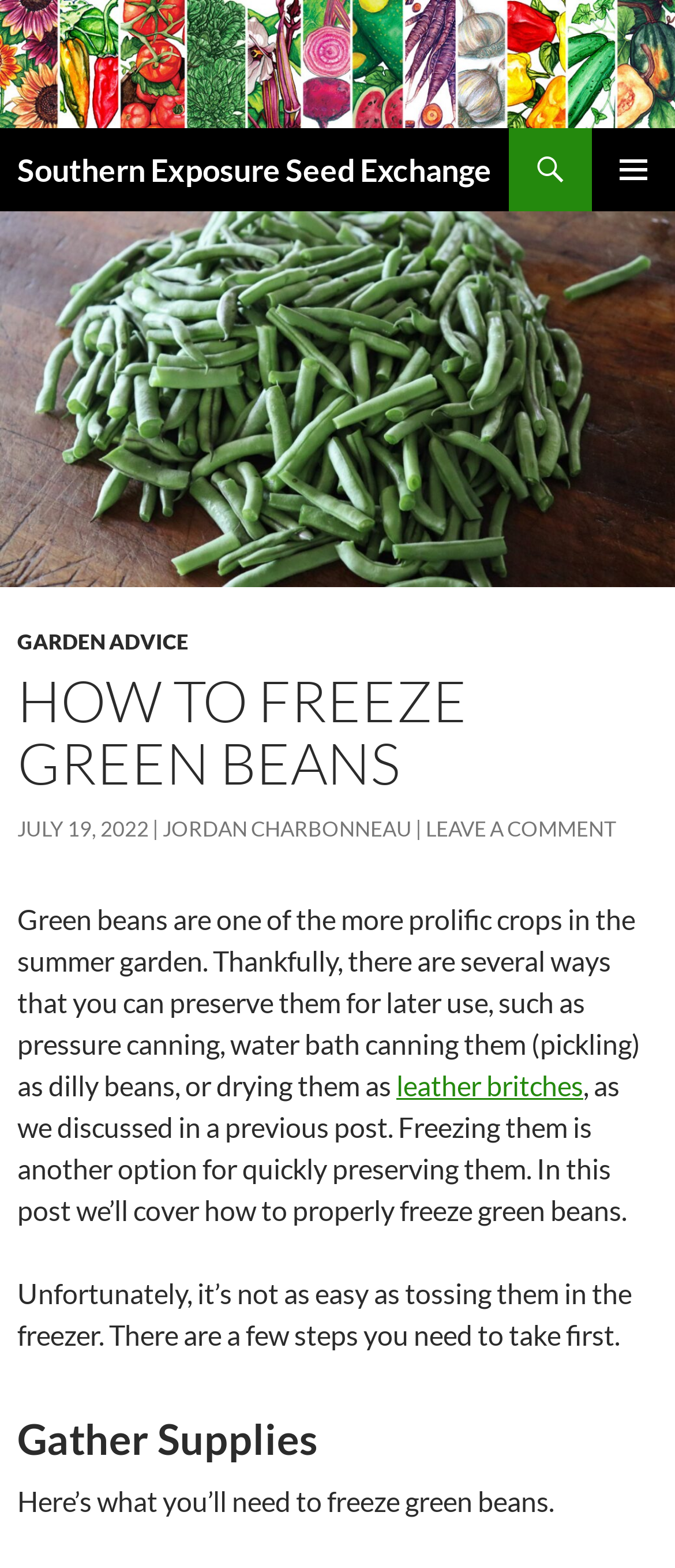Who is the author of the post?
Can you provide an in-depth and detailed response to the question?

The author of the post can be found in the middle of the webpage, where it is written as 'JORDAN CHARBONNEAU' in a link element.